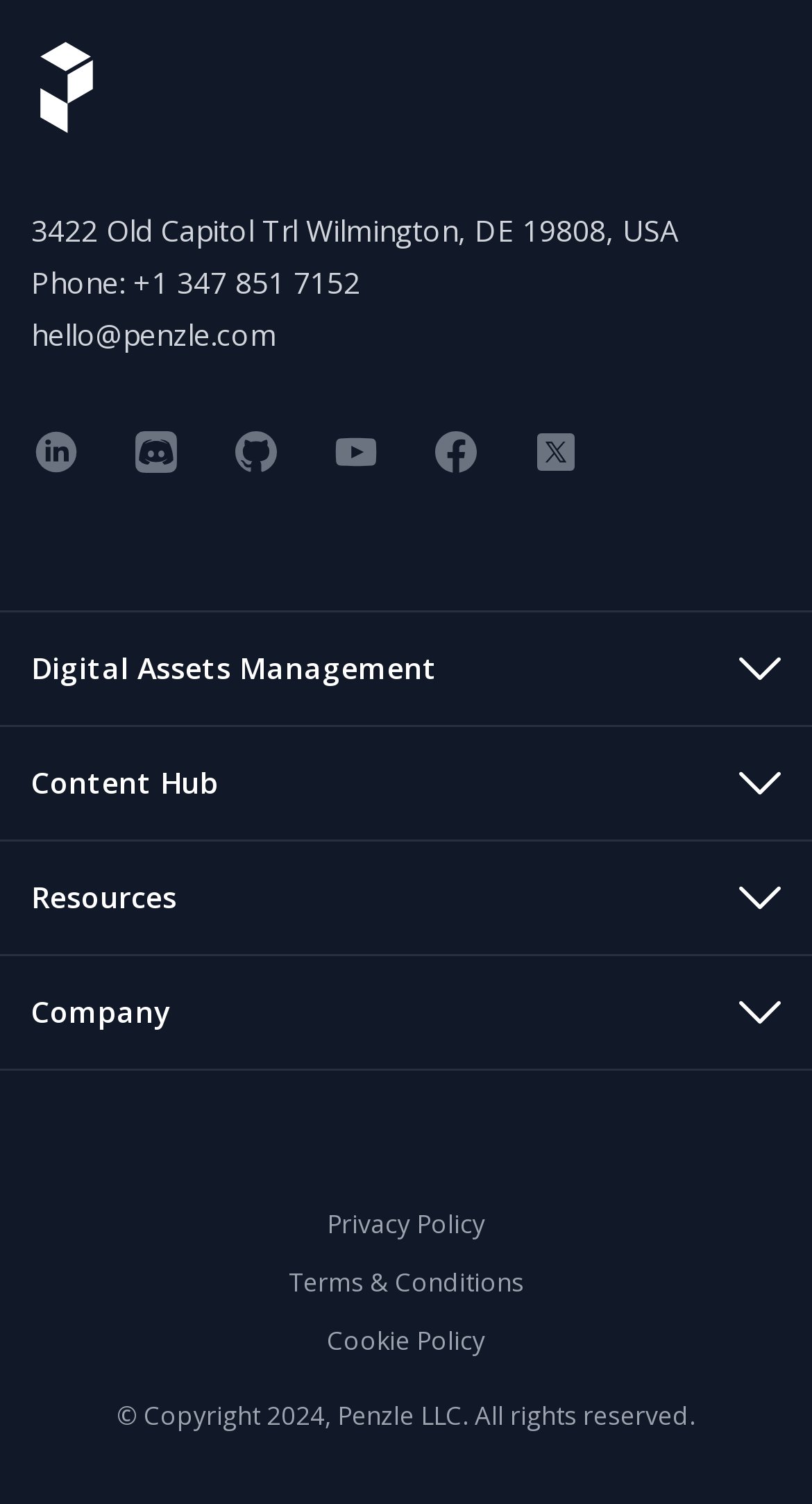Determine the bounding box coordinates for the HTML element described here: "Privacy Policy".

[0.0, 0.801, 1.0, 0.828]